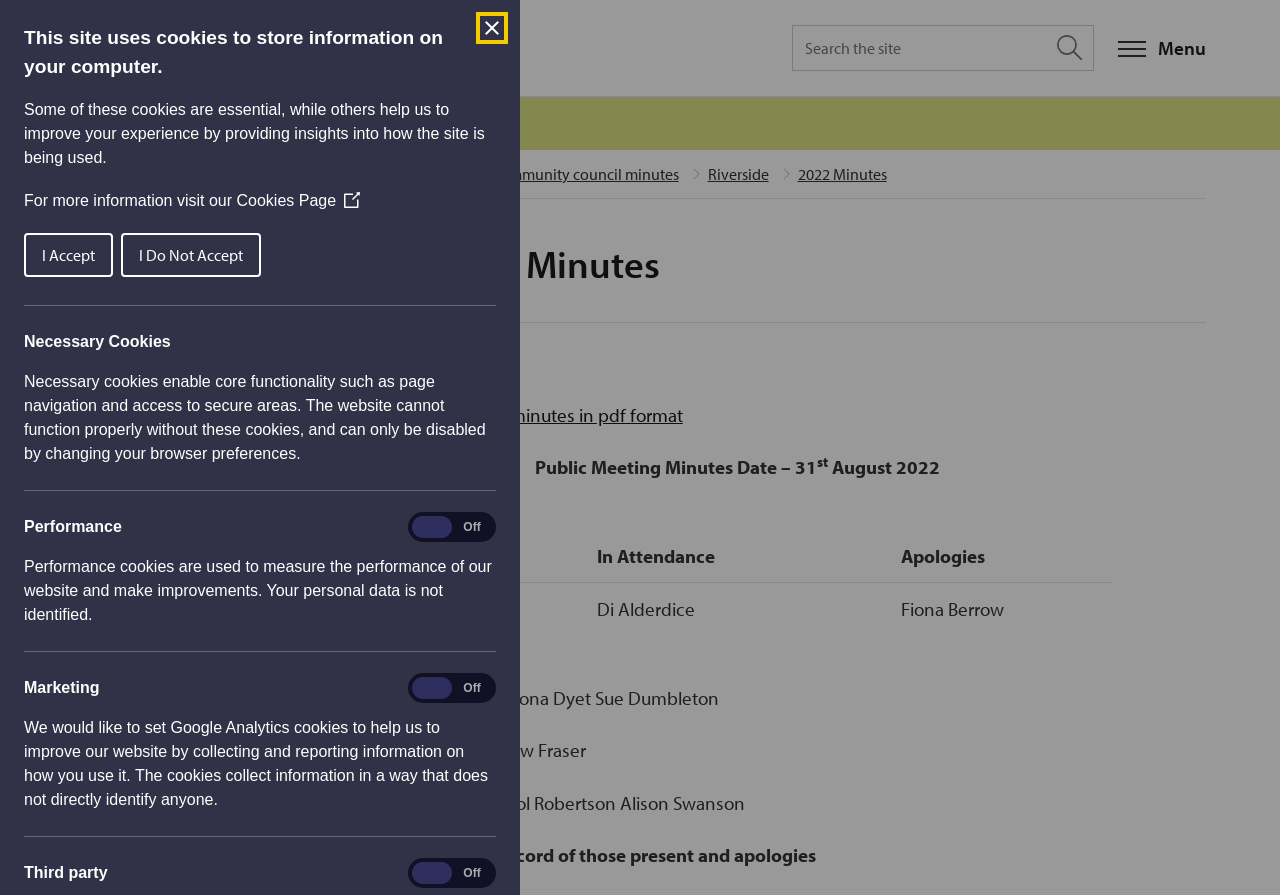What is the format of the minutes available for download?
Refer to the image and offer an in-depth and detailed answer to the question.

The format of the minutes available for download can be found in the link on the webpage, where it says 'Download or view minutes in pdf format'. This indicates that the minutes are available for download in PDF format.